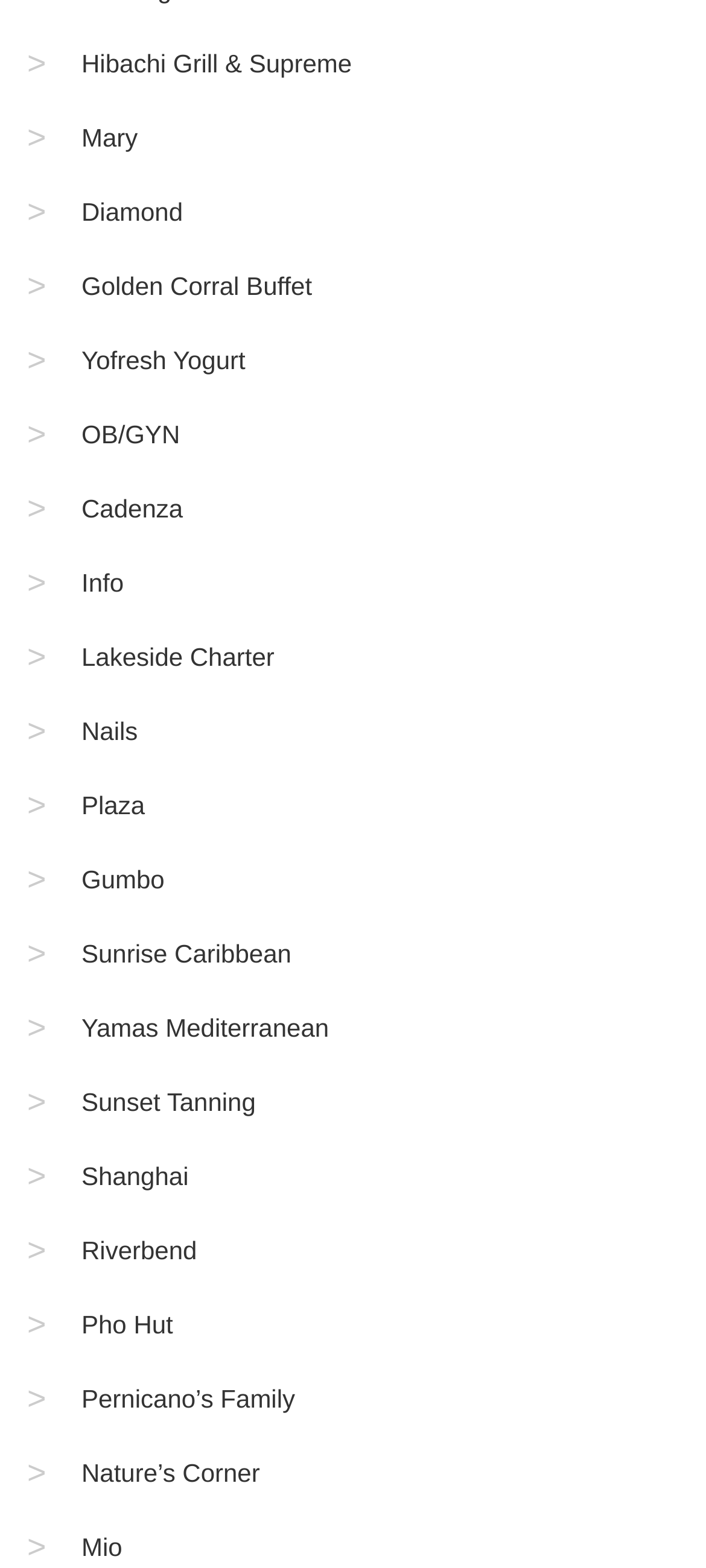Using the element description provided, determine the bounding box coordinates in the format (top-left x, top-left y, bottom-right x, bottom-right y). Ensure that all values are floating point numbers between 0 and 1. Element description: Plaza

[0.115, 0.505, 0.205, 0.523]